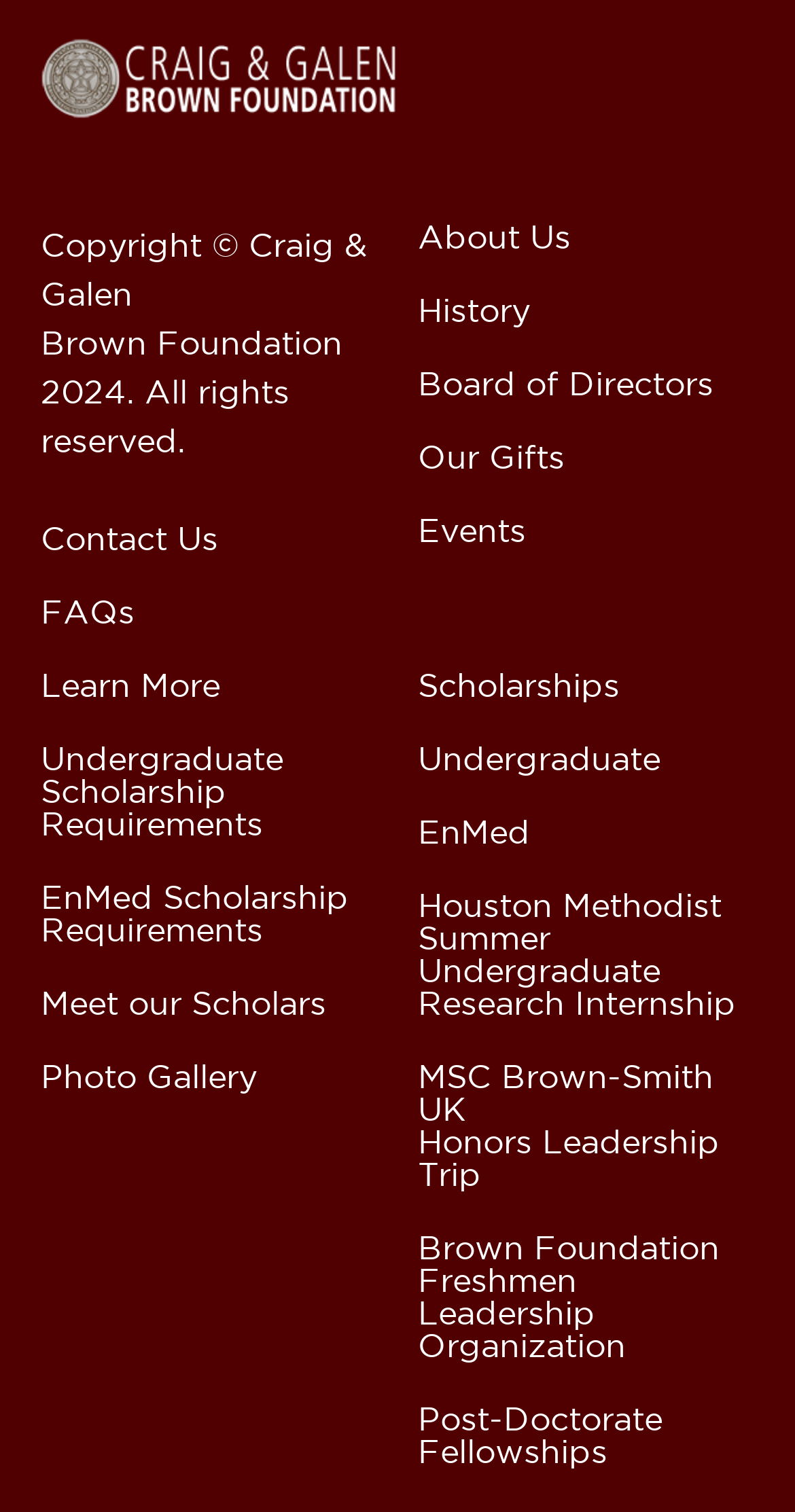Specify the bounding box coordinates of the area to click in order to follow the given instruction: "Learn more about Undergraduate Scholarship Requirements."

[0.051, 0.493, 0.356, 0.556]